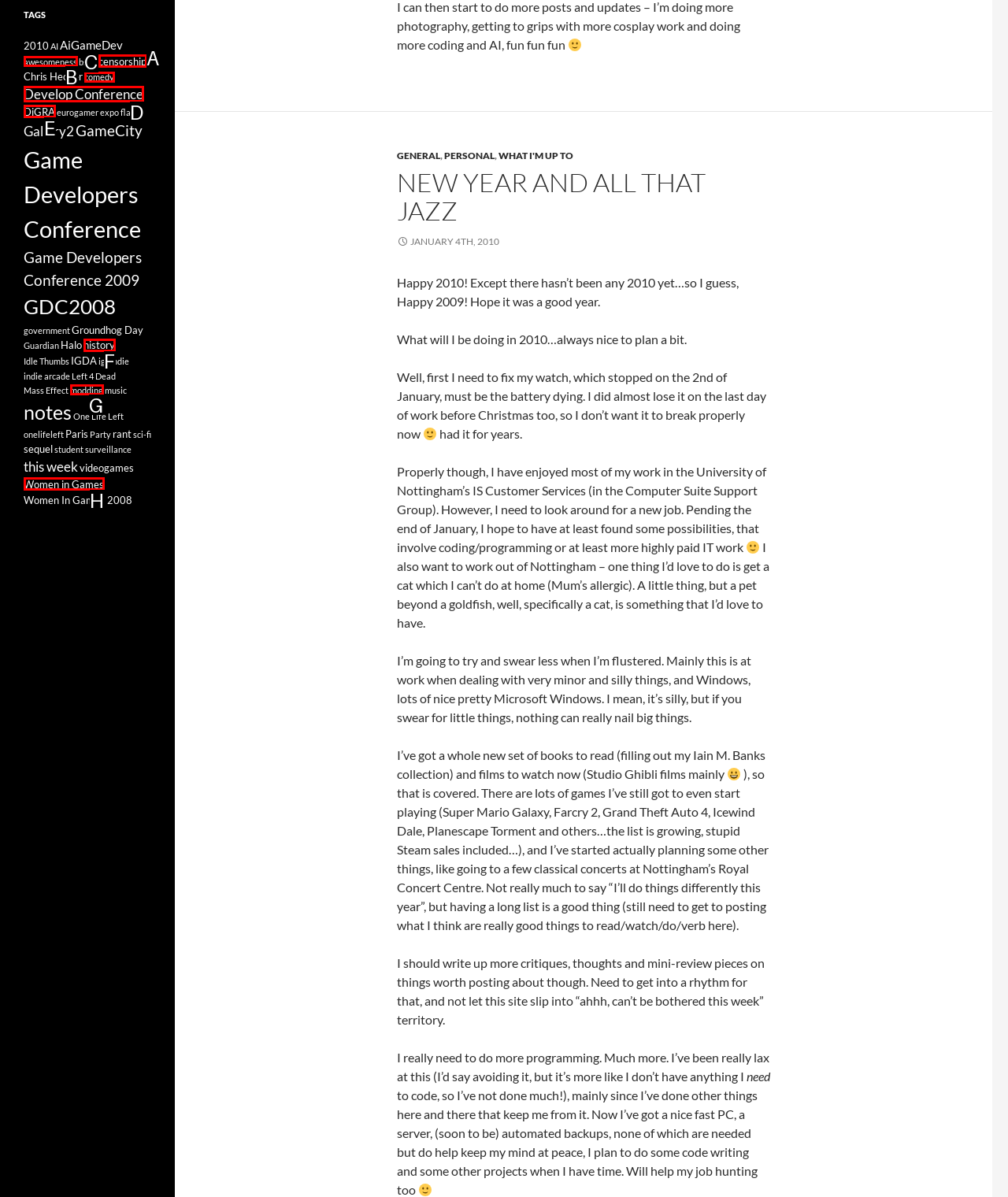Select the correct option based on the description: Women in Games
Answer directly with the option’s letter.

H